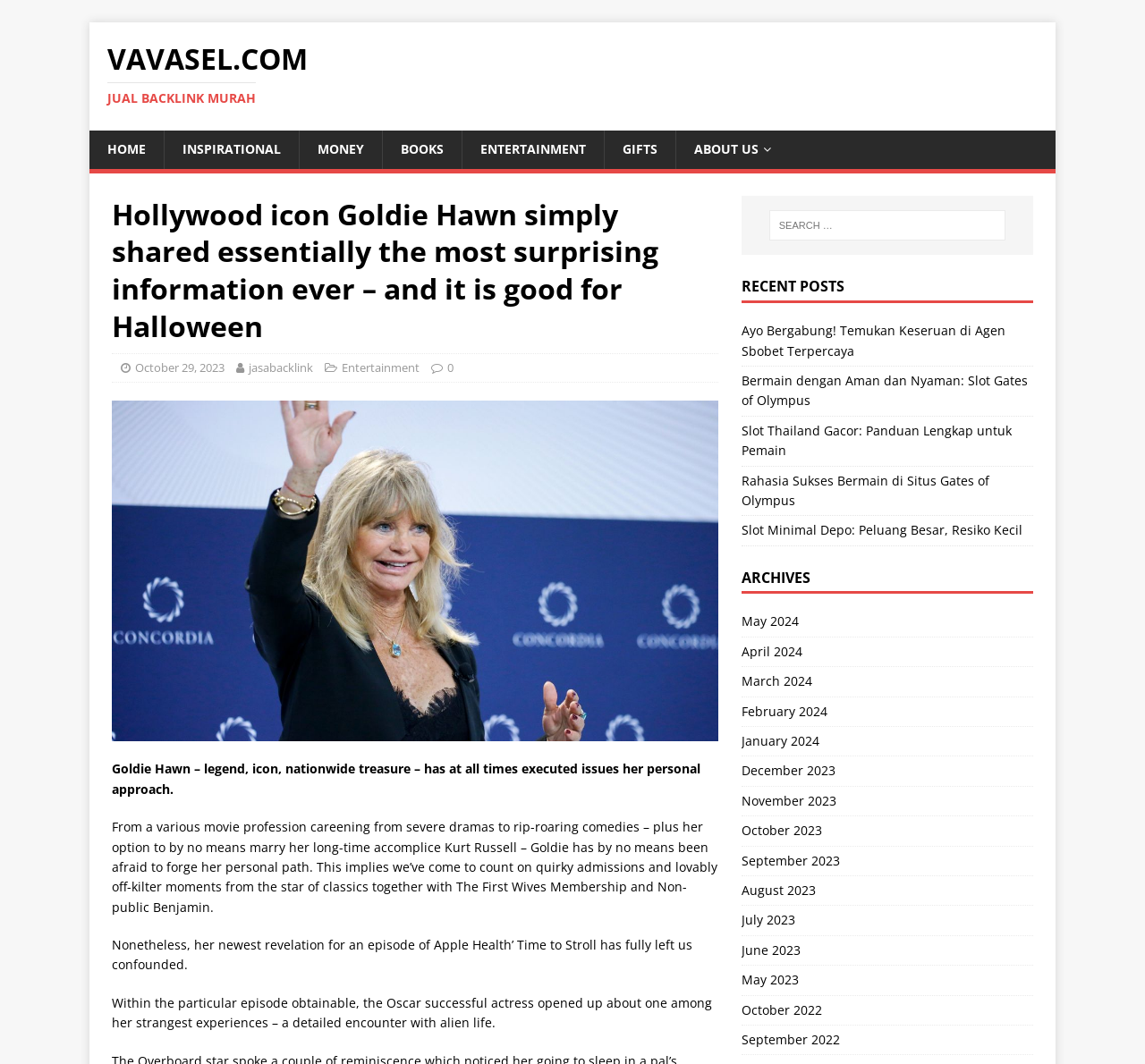Locate the bounding box coordinates of the clickable area to execute the instruction: "Check the 'RECENT POSTS'". Provide the coordinates as four float numbers between 0 and 1, represented as [left, top, right, bottom].

[0.647, 0.261, 0.902, 0.285]